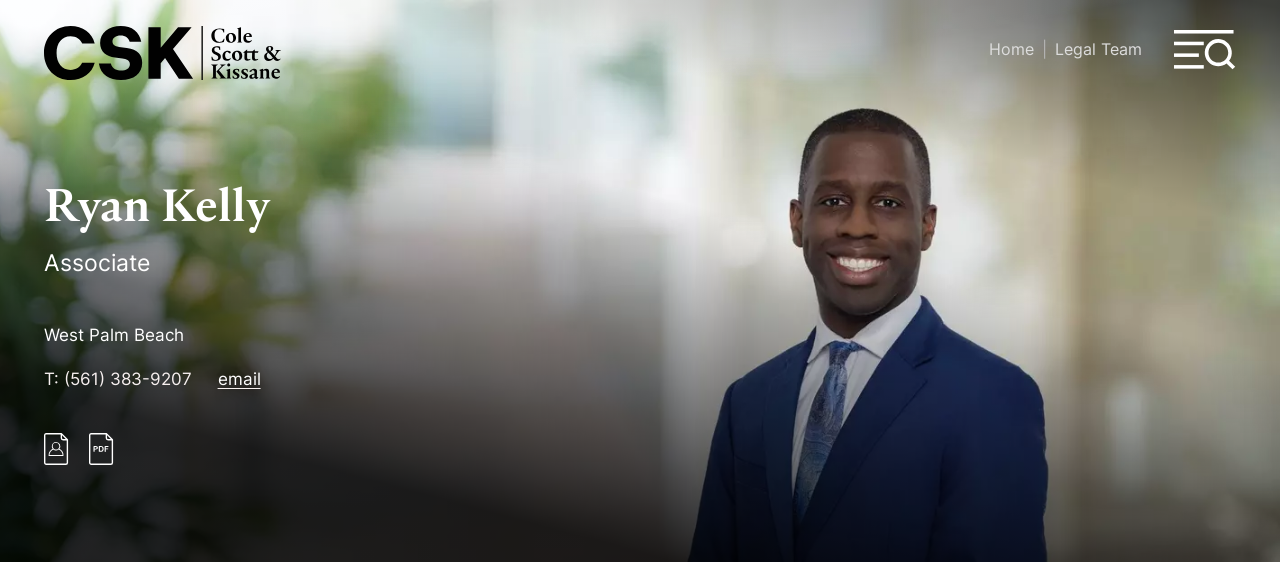Use a single word or phrase to answer the question:
What is the background of the image?

Softly blurred